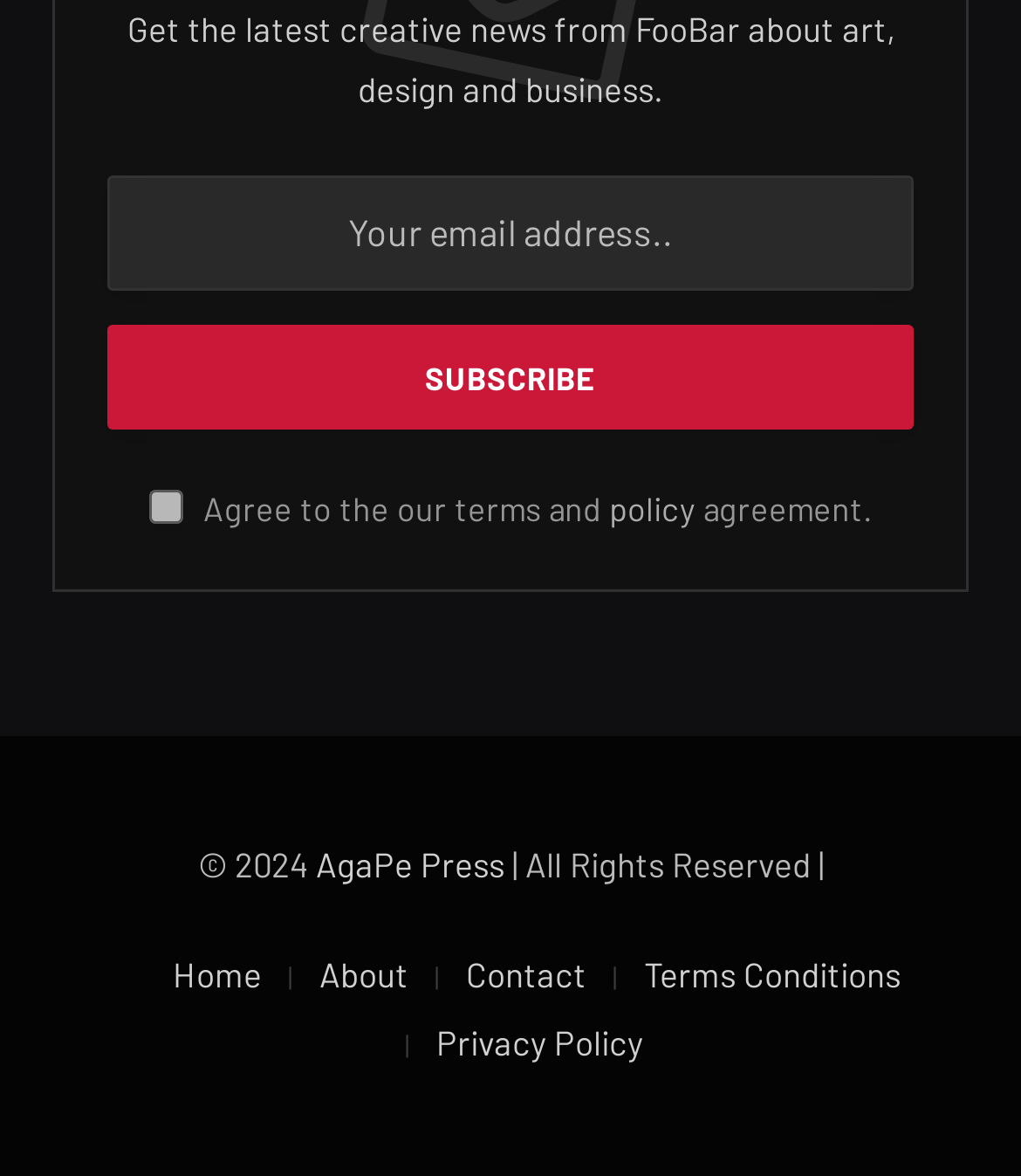Determine the bounding box coordinates of the element's region needed to click to follow the instruction: "Subscribe to newsletter". Provide these coordinates as four float numbers between 0 and 1, formatted as [left, top, right, bottom].

[0.105, 0.276, 0.895, 0.365]